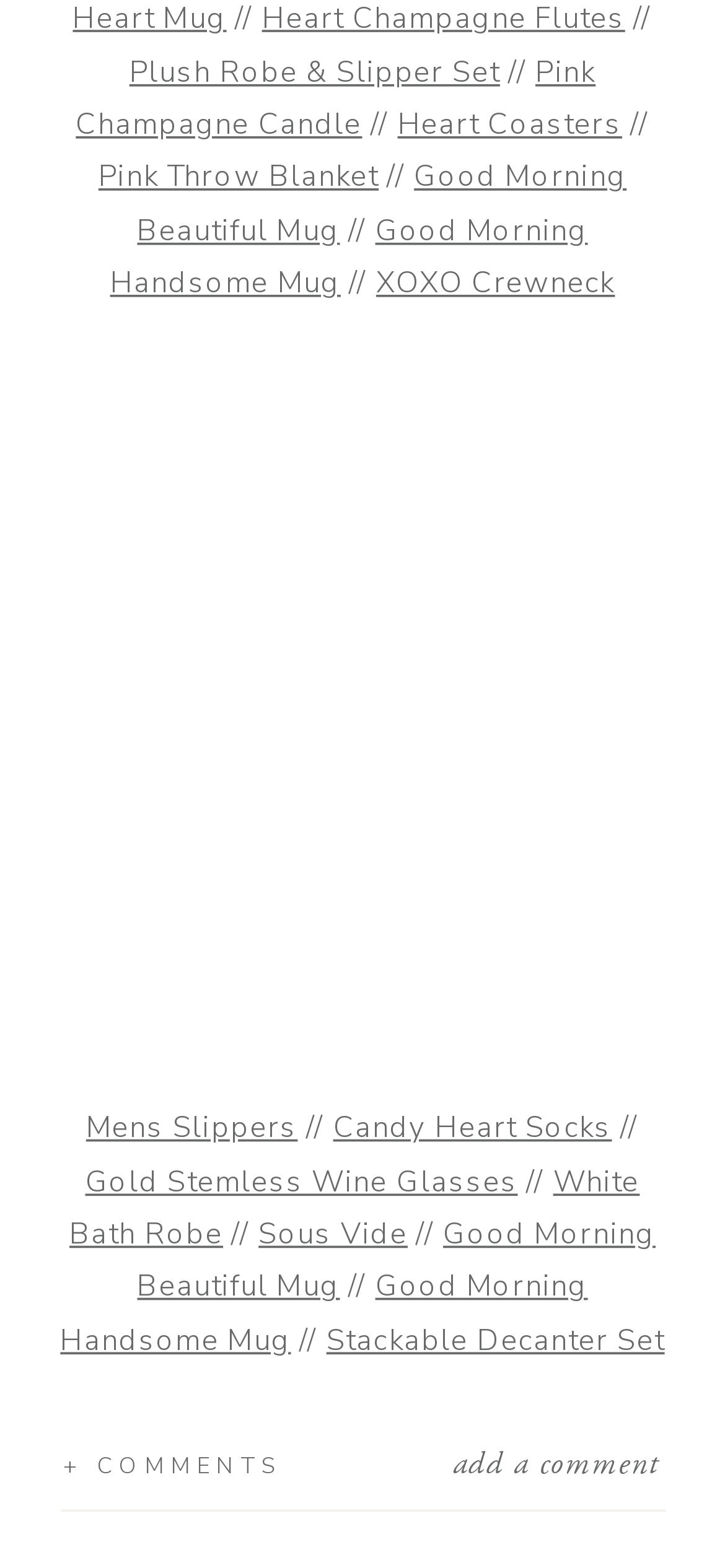Provide the bounding box coordinates of the HTML element this sentence describes: "Plush Robe & Slipper Set". The bounding box coordinates consist of four float numbers between 0 and 1, i.e., [left, top, right, bottom].

[0.178, 0.033, 0.69, 0.059]